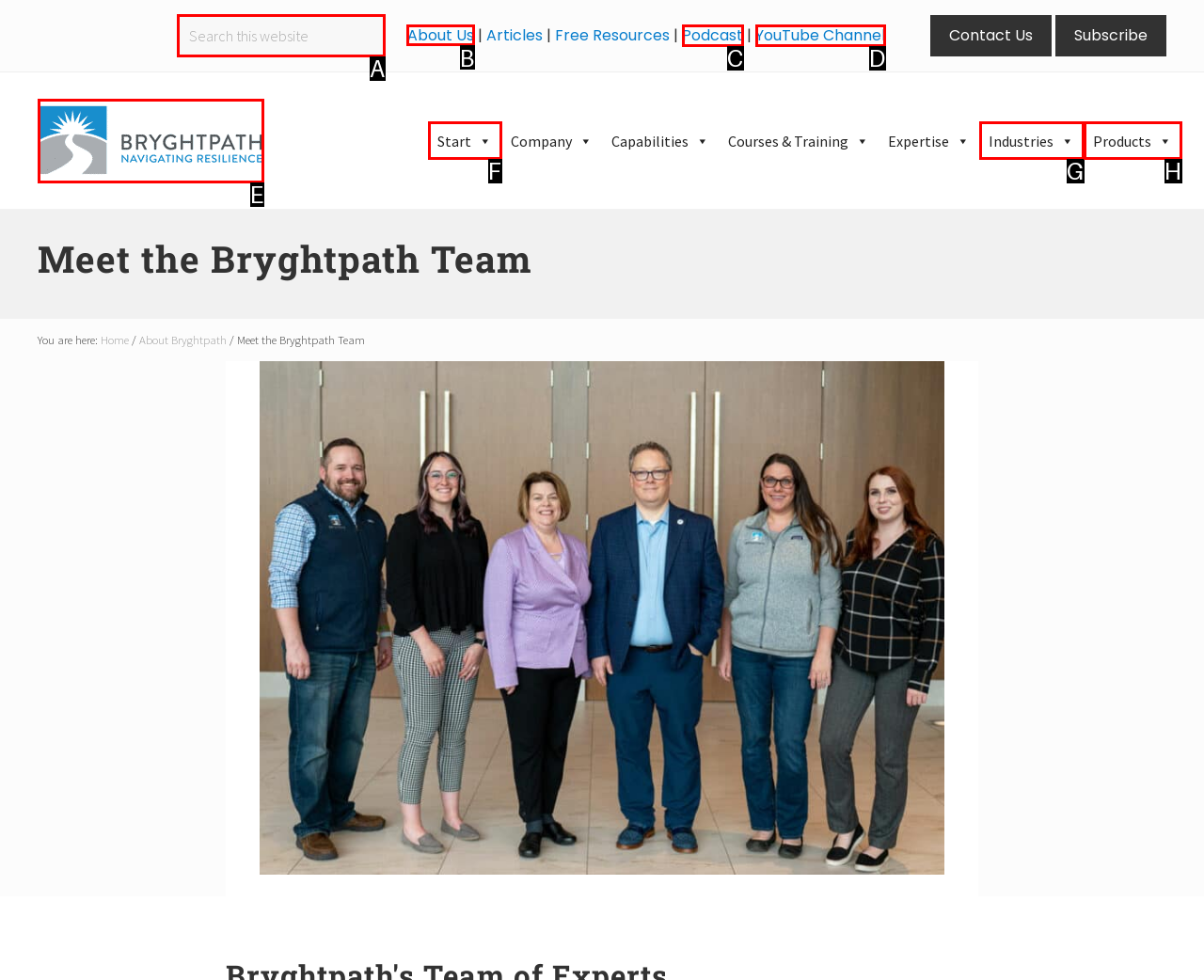Choose the correct UI element to click for this task: Go to About Us page Answer using the letter from the given choices.

B